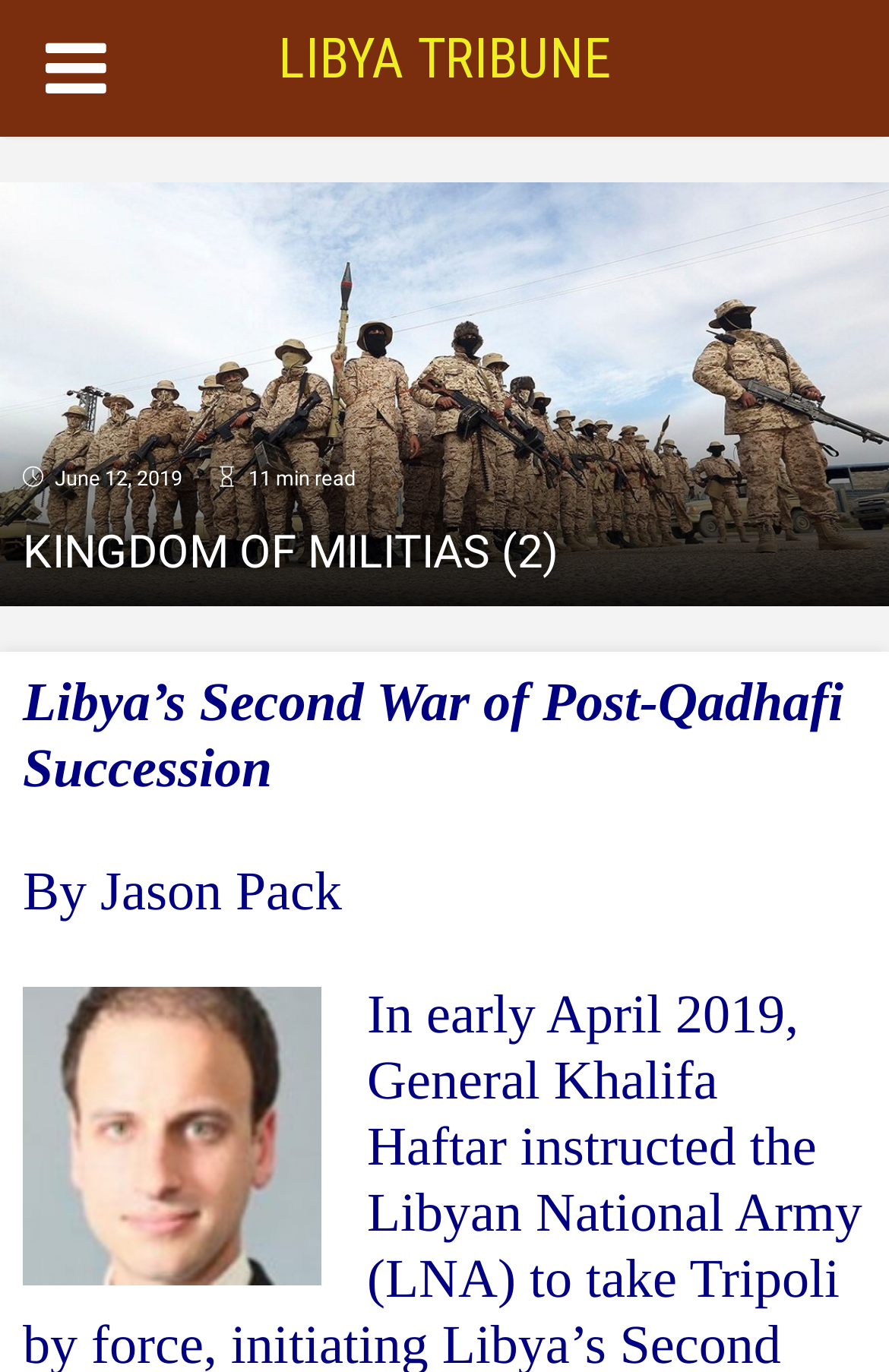What is the date of the article?
Please respond to the question thoroughly and include all relevant details.

I found the date of the article by looking at the static text element located at [0.062, 0.341, 0.205, 0.358] which contains the text 'June 12, 2019'.